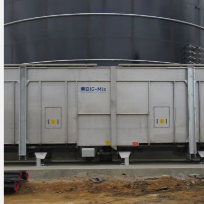Analyze the image and provide a detailed caption.

The image features a BIG-Mix machine, a robust system designed for the efficient mixing of substrates in industrial processes. The machine is constructed from durable stainless steel, showcasing a segmented design that emphasizes its functional architecture. Positioned adjacent to a large cylindrical container, the BIG-Mix is equipped with visible access points and operational features that facilitate its usage in various applications. Its impressive design is intended to reduce emissions and manage environmental impacts effectively. The lower part of the machine shows distinct support structures, indicative of its stability and reliability in heavy-duty operations.